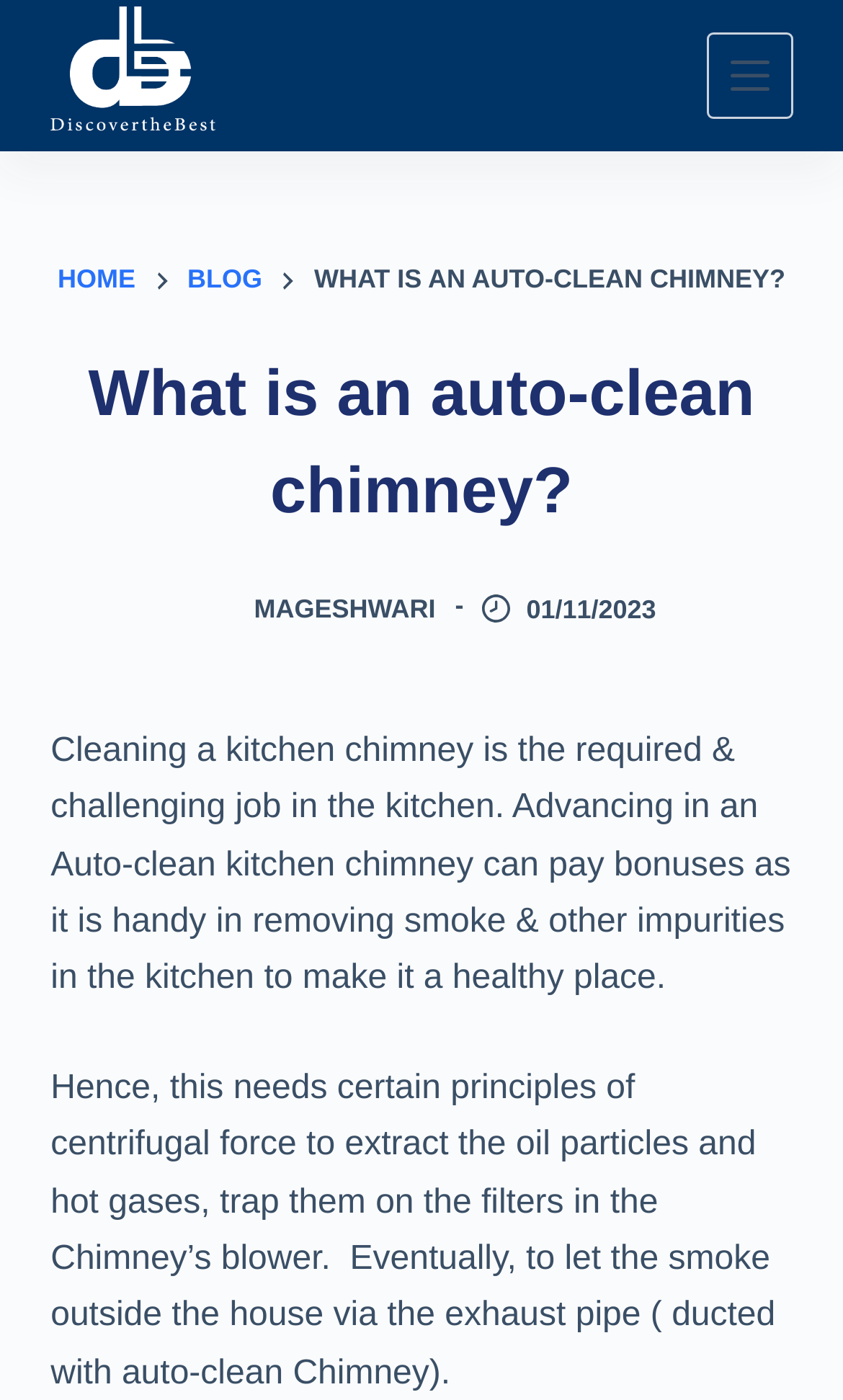Carefully examine the image and provide an in-depth answer to the question: What is the date of the article?

The date of the article can be determined by looking at the time element which displays the date '01/11/2023'.